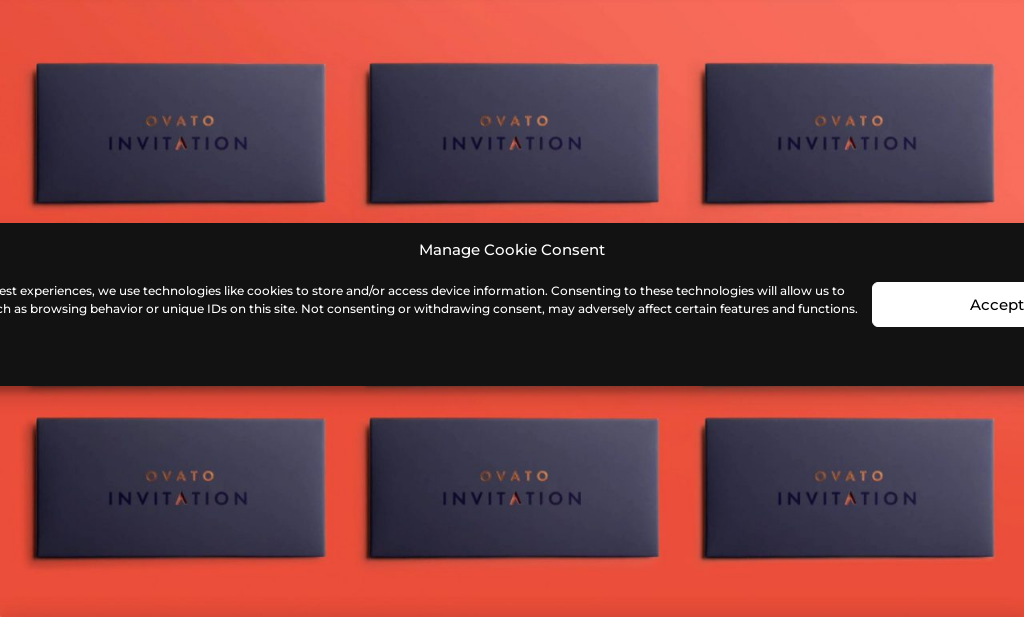Present a detailed portrayal of the image.

The image showcases a stylish presentation of invitation cards branded with the word "OVATO" in elegant orange lettering against a deep navy blue background. The cards are neatly arranged on a vibrant red surface, creating a striking and modern aesthetic. Overlaying the image is a semi-transparent banner containing a message about cookie consent, along with options to manage it. The design elements come together to convey a sense of sophistication and formality, making the invitations visually appealing and inviting.